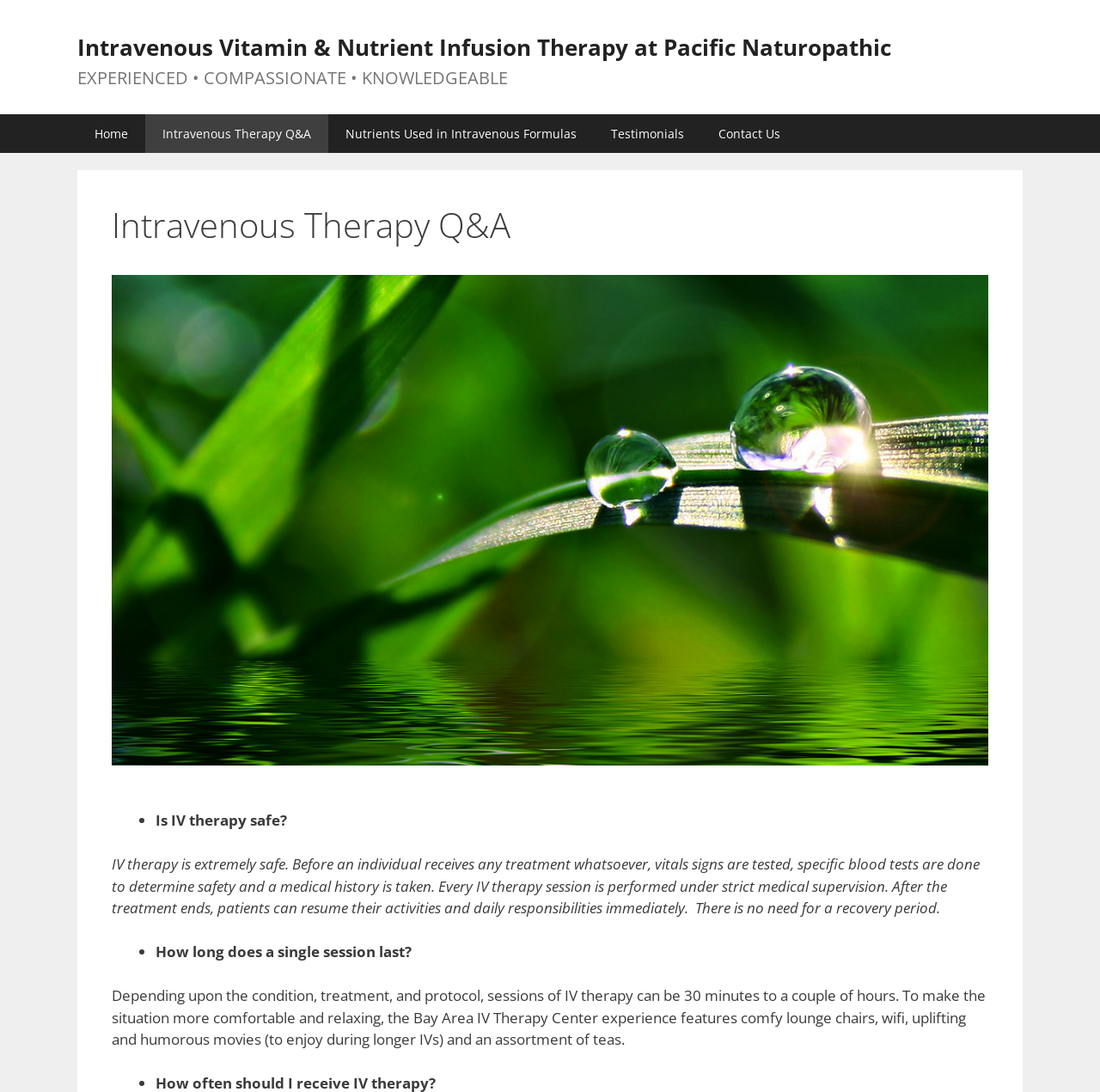Find and generate the main title of the webpage.

Intravenous Therapy Q&A